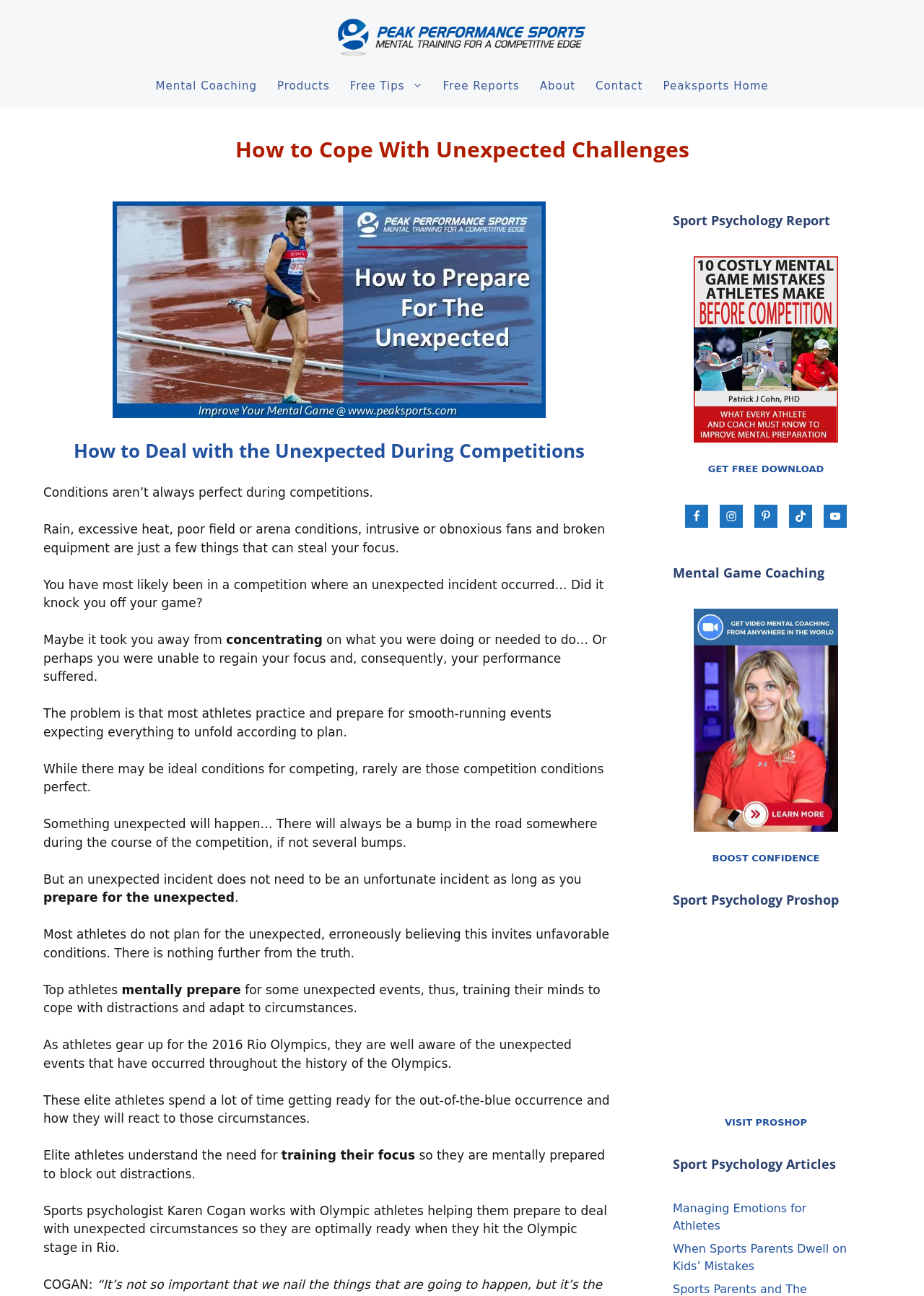Identify the bounding box for the UI element specified in this description: "Managing Emotions for Athletes". The coordinates must be four float numbers between 0 and 1, formatted as [left, top, right, bottom].

[0.728, 0.927, 0.873, 0.951]